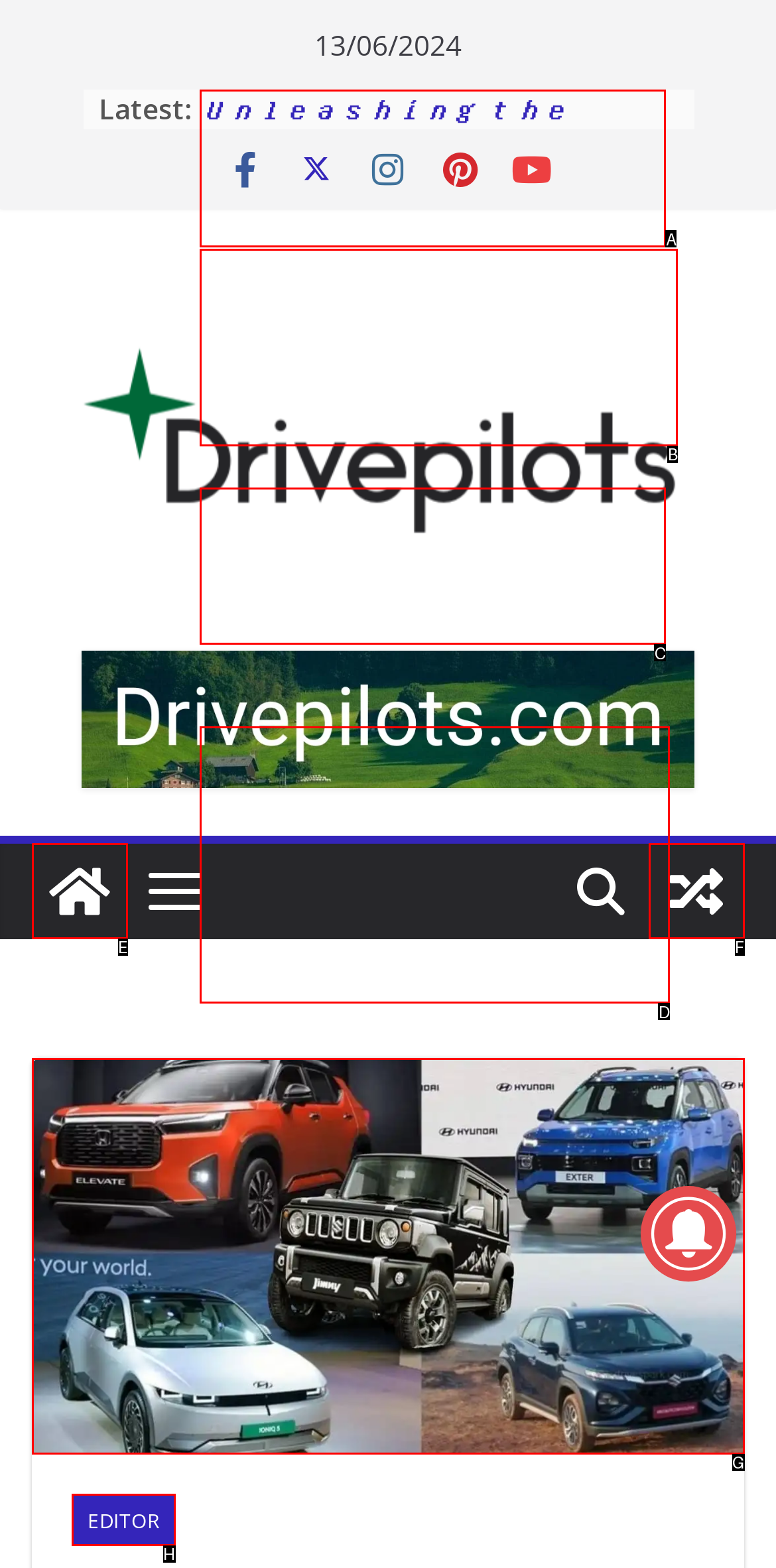Determine the HTML element to be clicked to complete the task: View the article about MG's new electric SUV. Answer by giving the letter of the selected option.

C